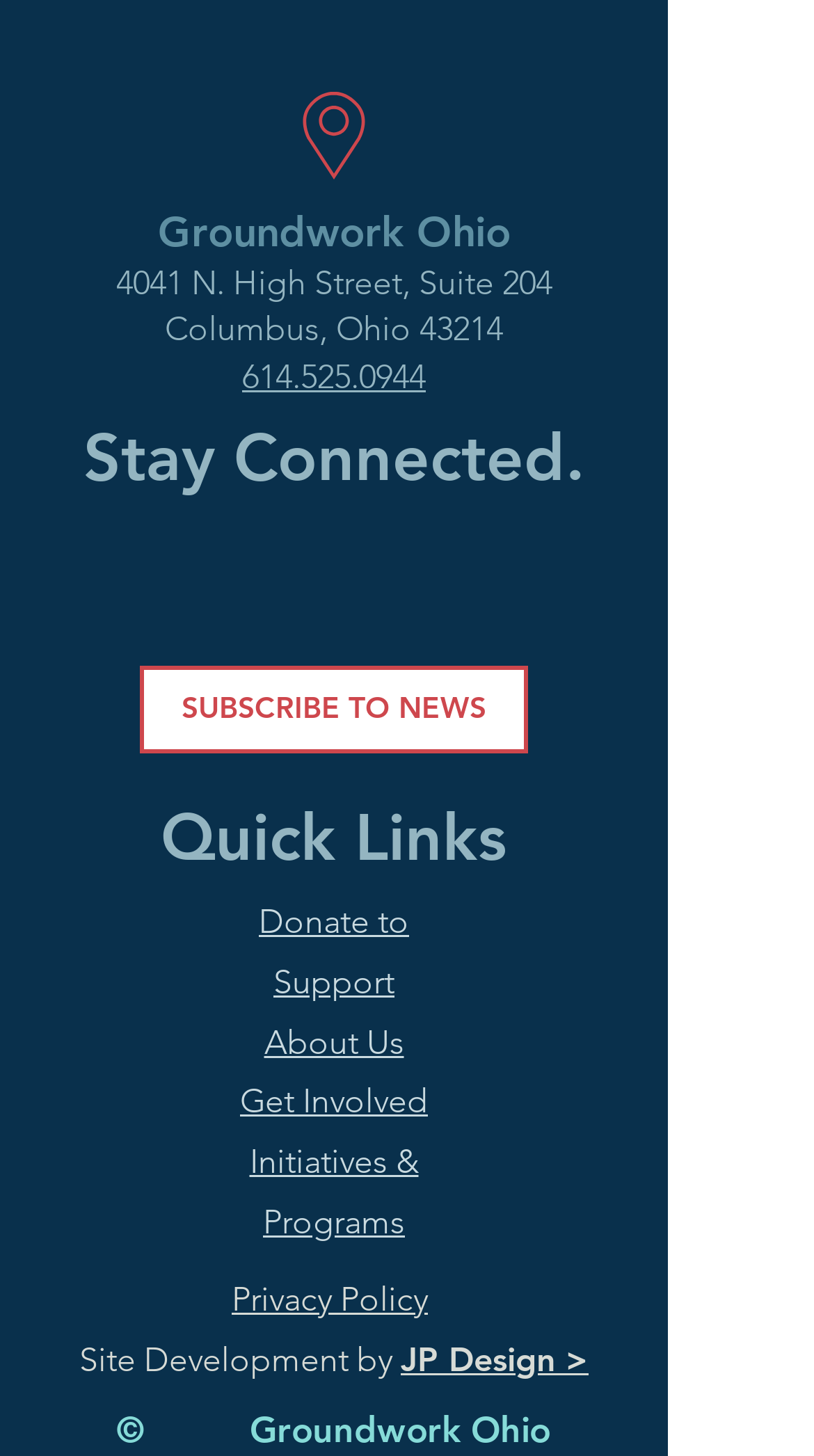Bounding box coordinates are specified in the format (top-left x, top-left y, bottom-right x, bottom-right y). All values are floating point numbers bounded between 0 and 1. Please provide the bounding box coordinate of the region this sentence describes: About Us

[0.324, 0.702, 0.496, 0.729]